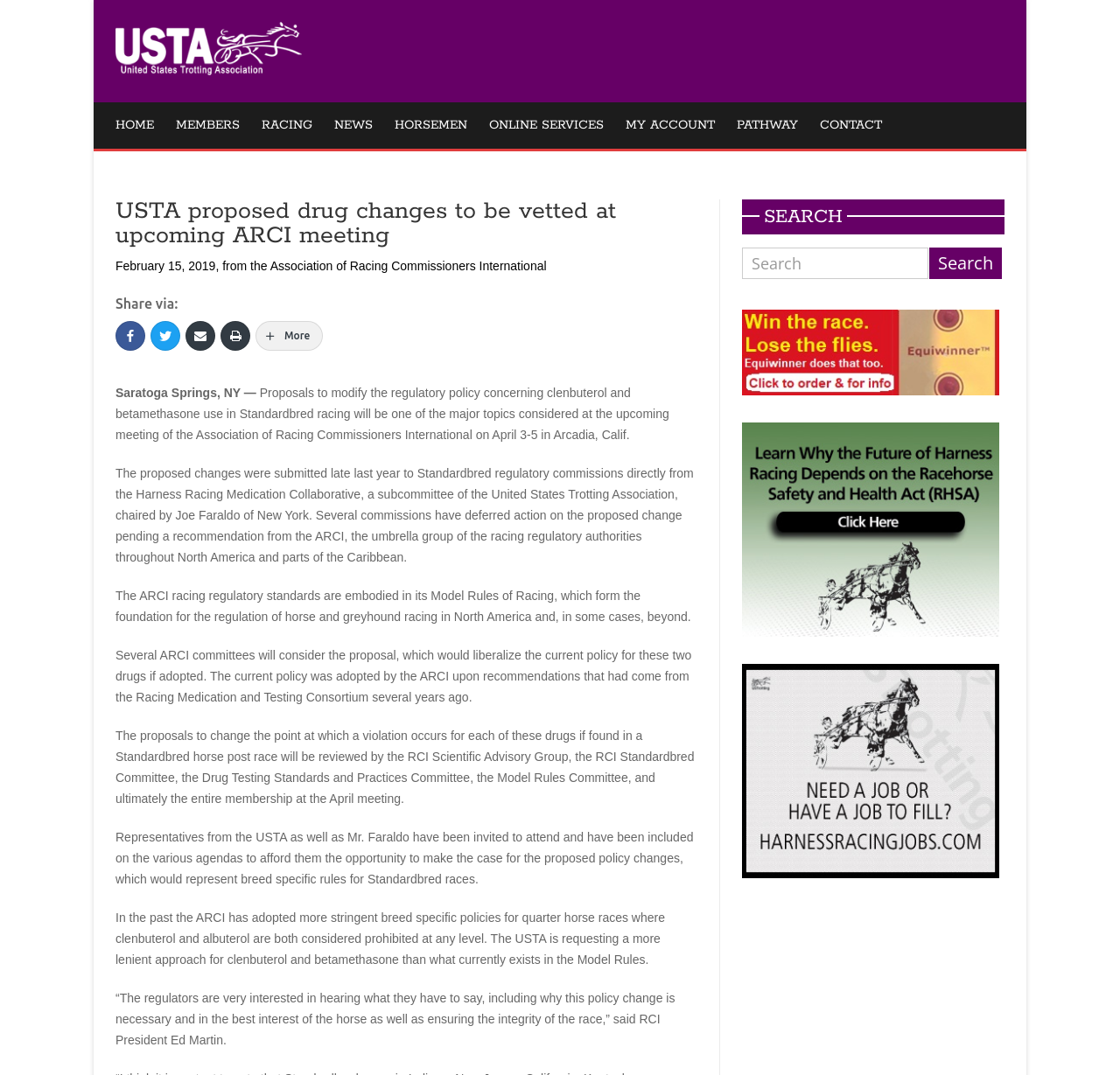Locate the bounding box coordinates of the clickable area needed to fulfill the instruction: "Go to the HOME page".

[0.103, 0.108, 0.138, 0.126]